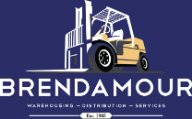What is the year the company was established?
Examine the image and provide an in-depth answer to the question.

According to the caption, Brendamour was established in 1983, which indicates the company's experience and longevity in the logistics sector.